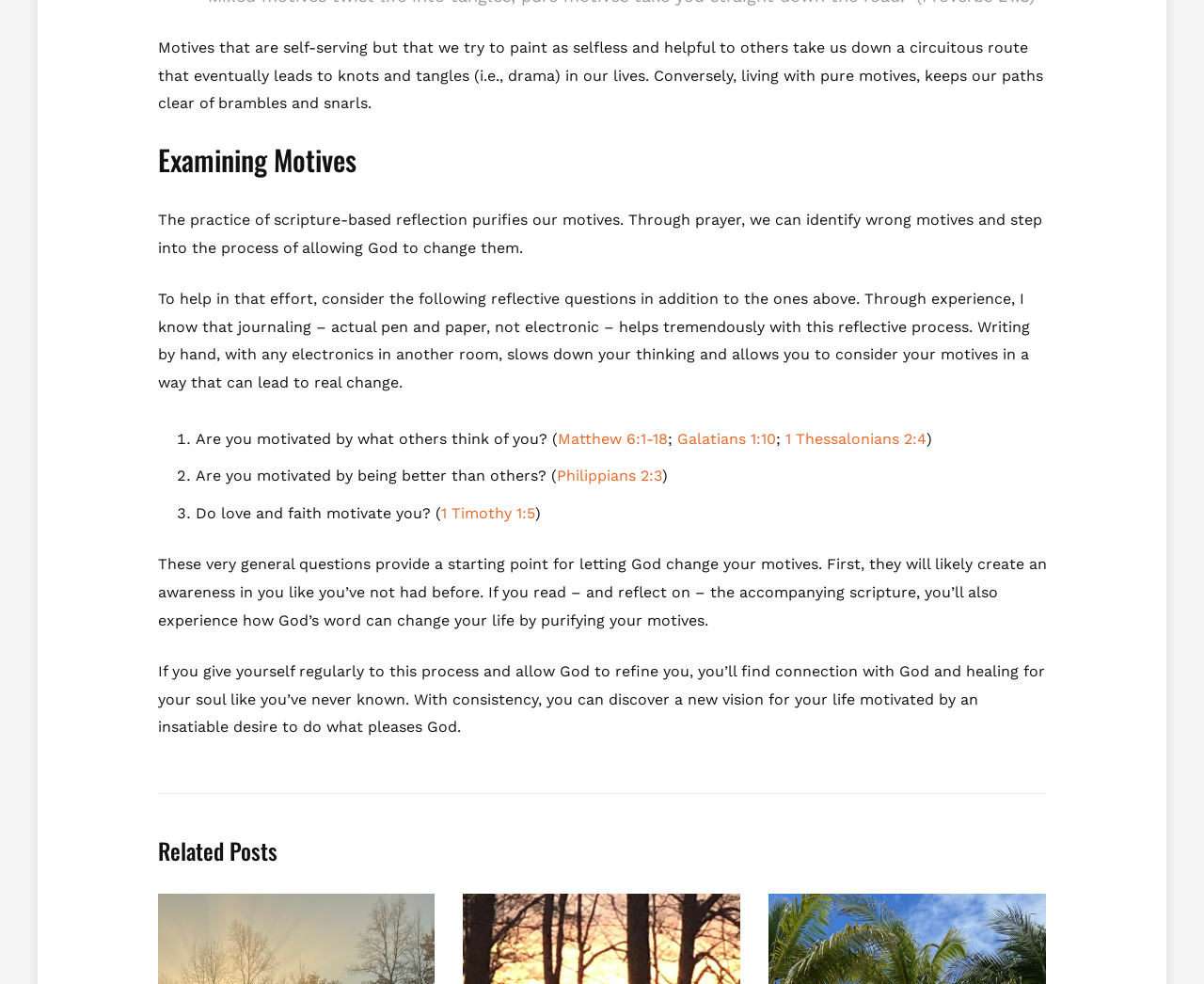Use a single word or phrase to answer the question: 
What is the main topic of the article?

Examining Motives